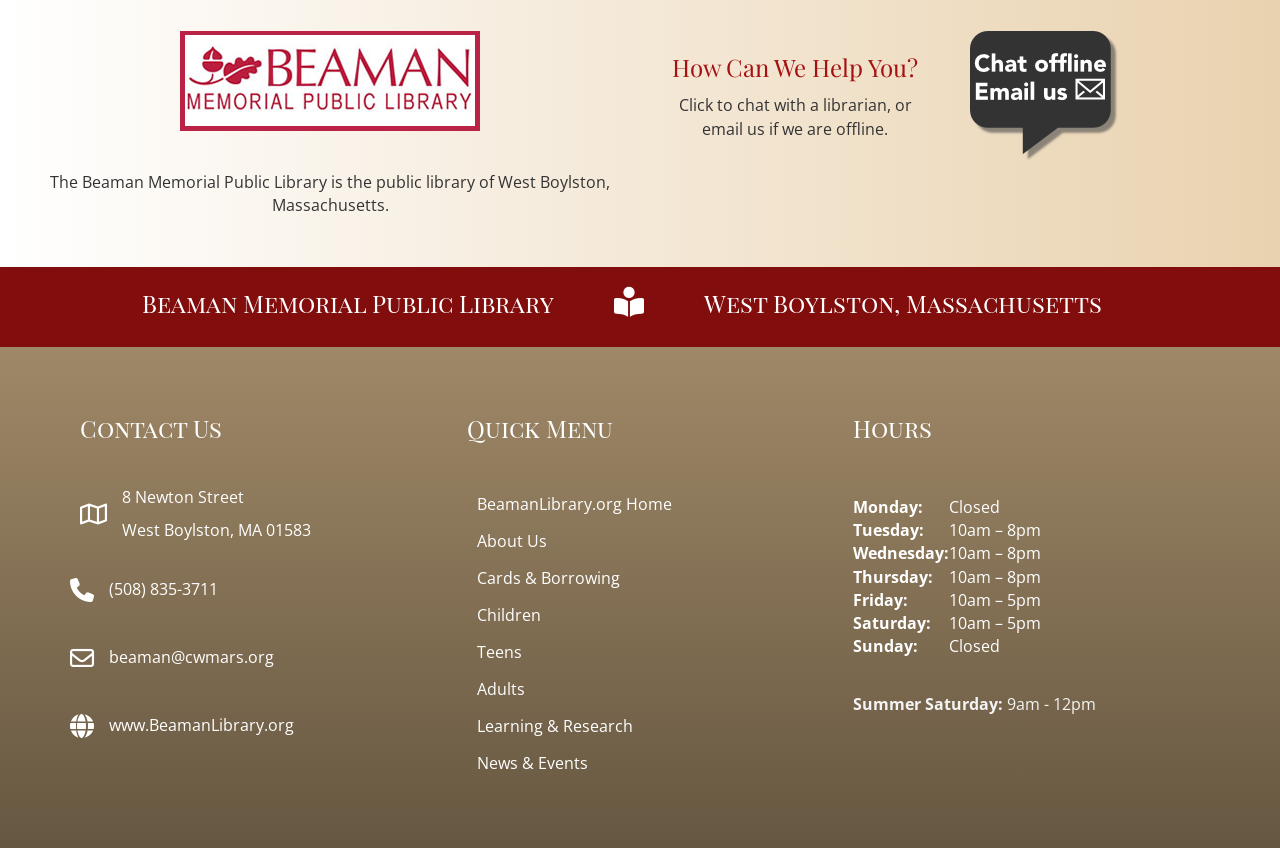Specify the bounding box coordinates of the area that needs to be clicked to achieve the following instruction: "Chat with a librarian".

[0.758, 0.036, 0.875, 0.193]